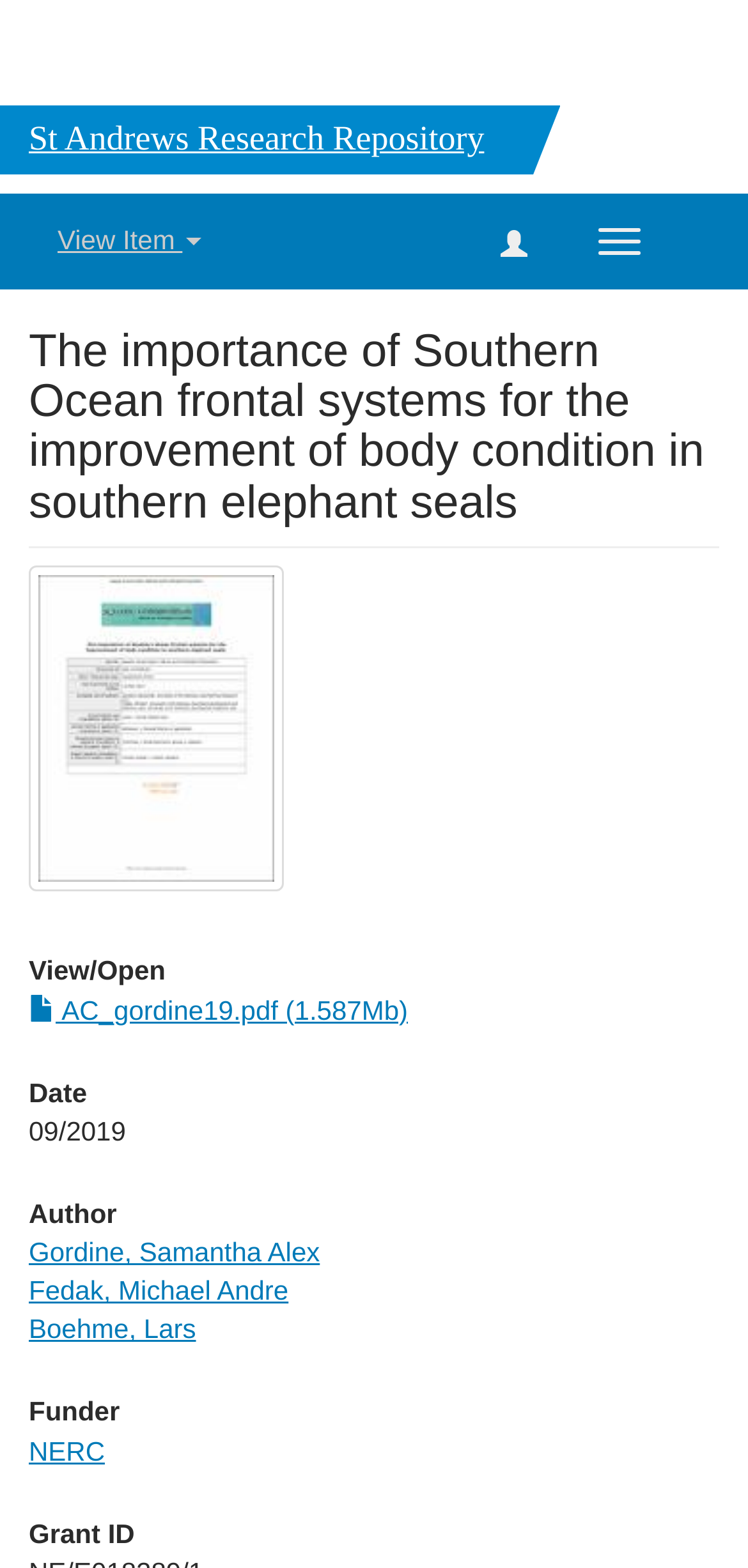Provide a thorough and detailed response to the question by examining the image: 
Who is the first author of the research?

I found the answer by looking at the link elements under the 'Author' heading, and the first author listed is 'Gordine, Samantha Alex'.